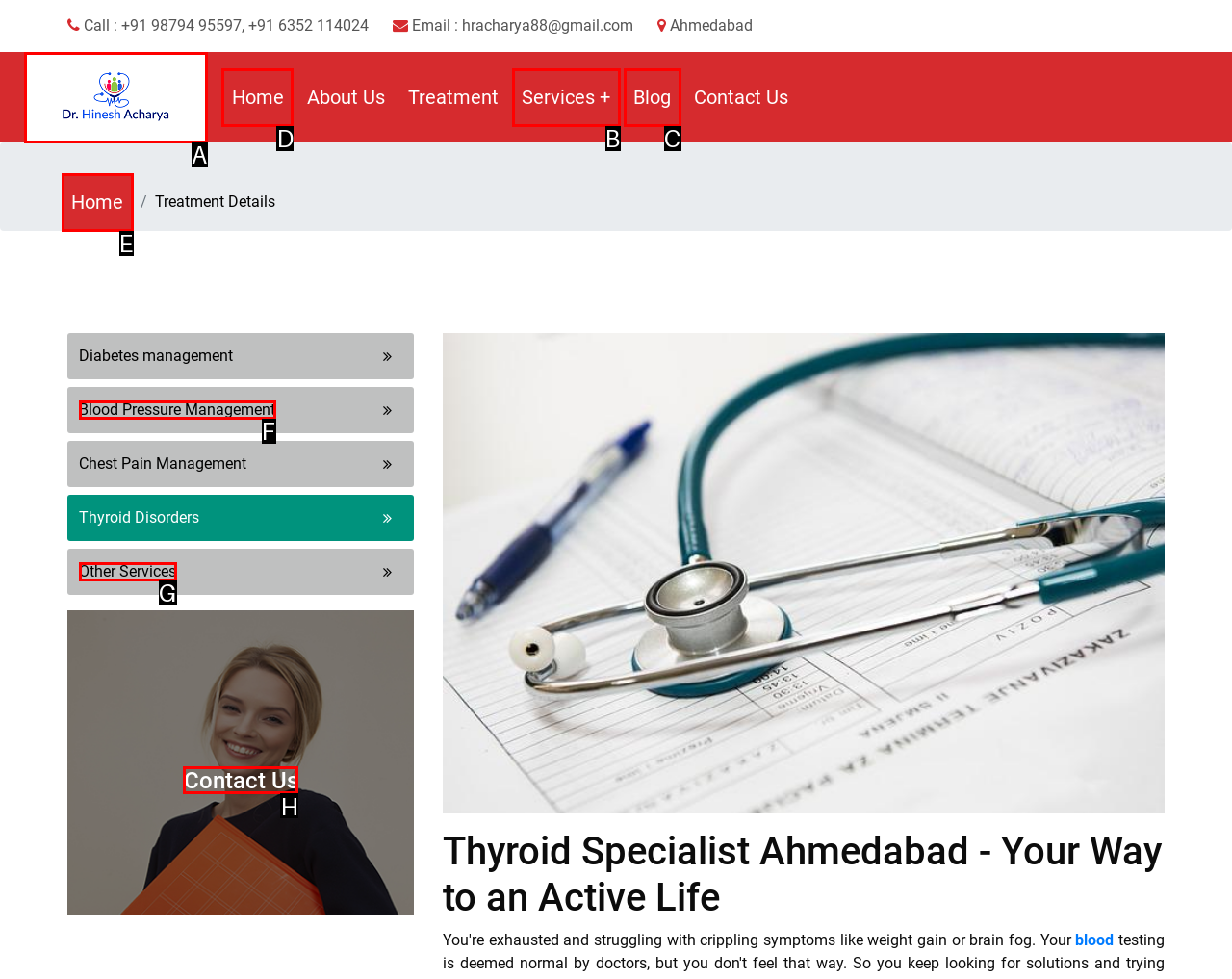Determine which HTML element to click on in order to complete the action: Go to the home page.
Reply with the letter of the selected option.

D